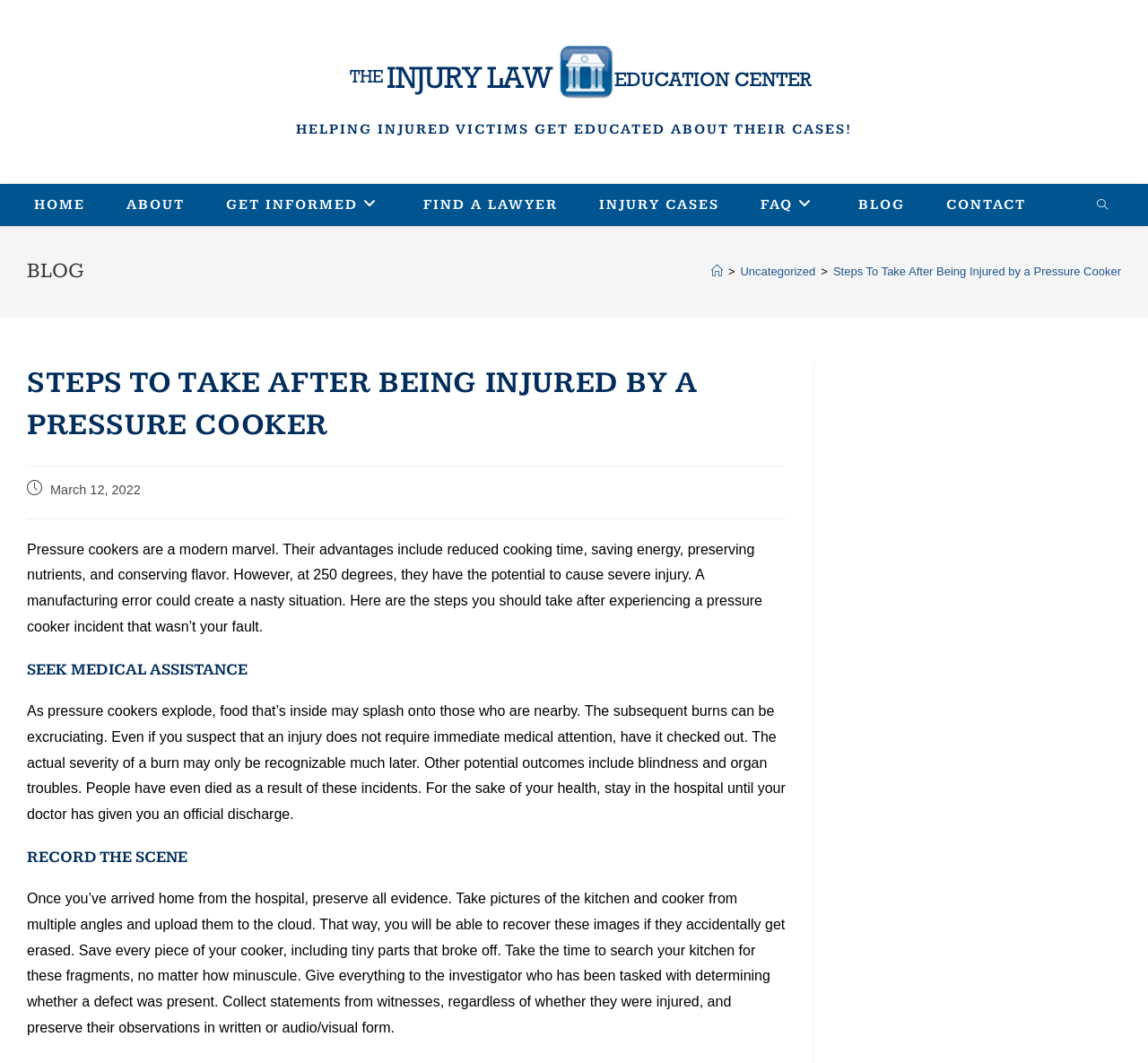Indicate the bounding box coordinates of the element that needs to be clicked to satisfy the following instruction: "Click the 'CONTACT' link". The coordinates should be four float numbers between 0 and 1, i.e., [left, top, right, bottom].

[0.806, 0.173, 0.912, 0.213]